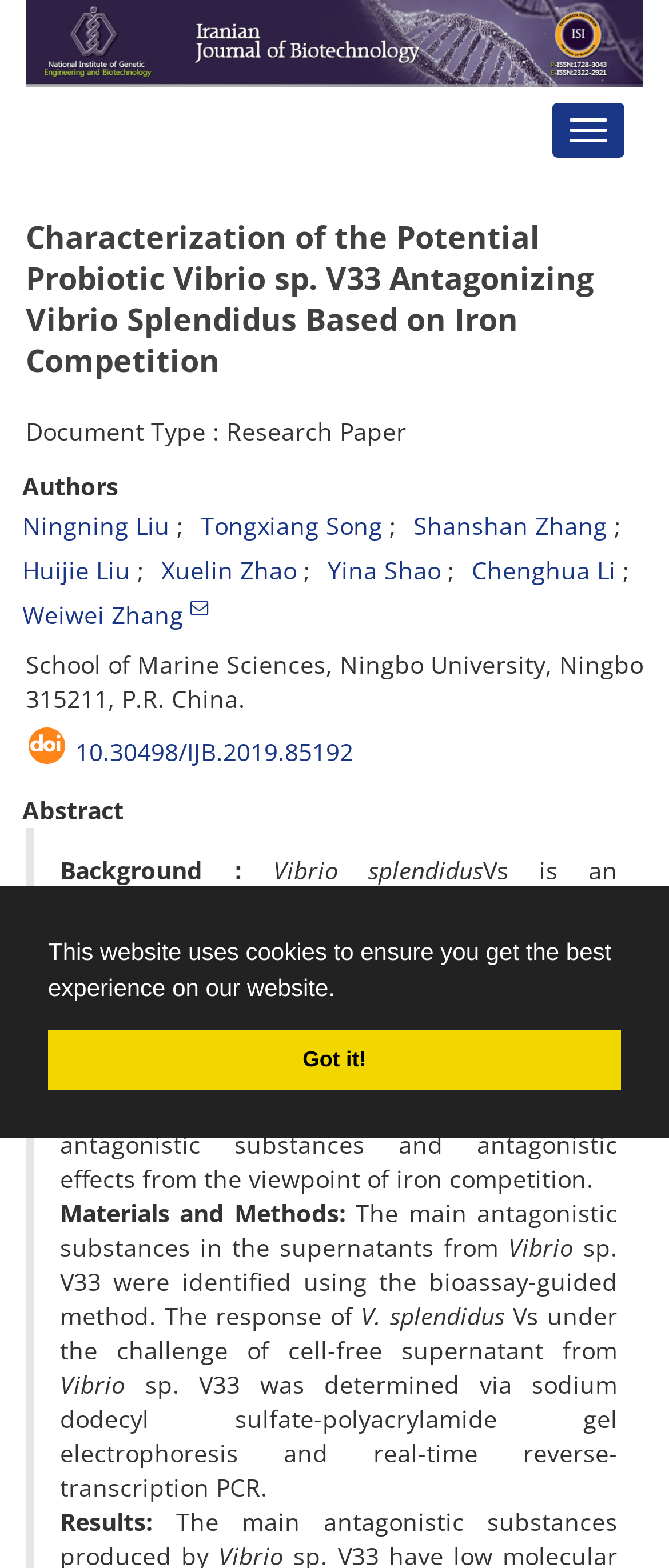Answer briefly with one word or phrase:
What is the main topic of this research?

Vibrio splendidus